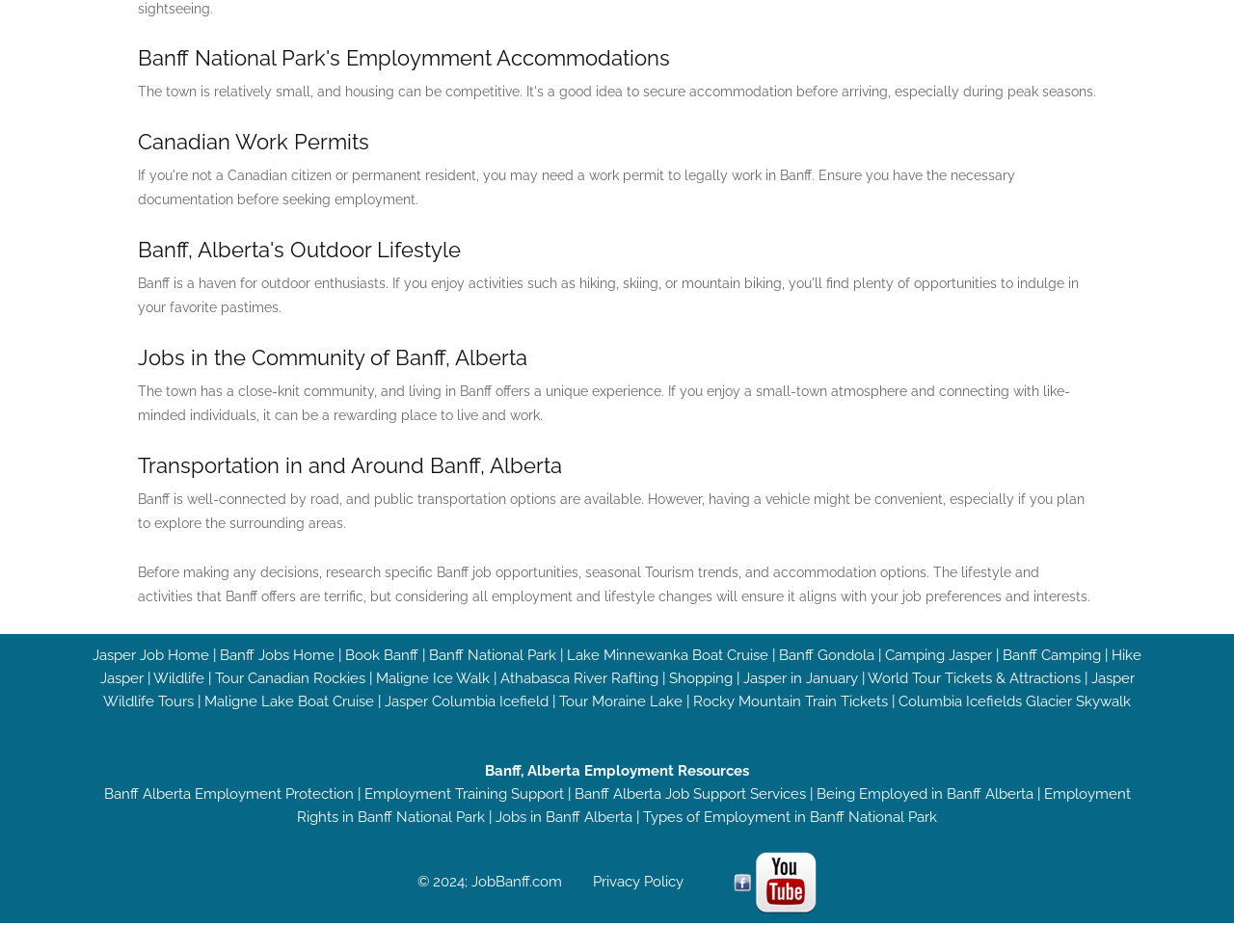Show me the bounding box coordinates of the clickable region to achieve the task as per the instruction: "Visit 'Lake Minnewanka Boat Cruise'".

[0.459, 0.679, 0.623, 0.697]